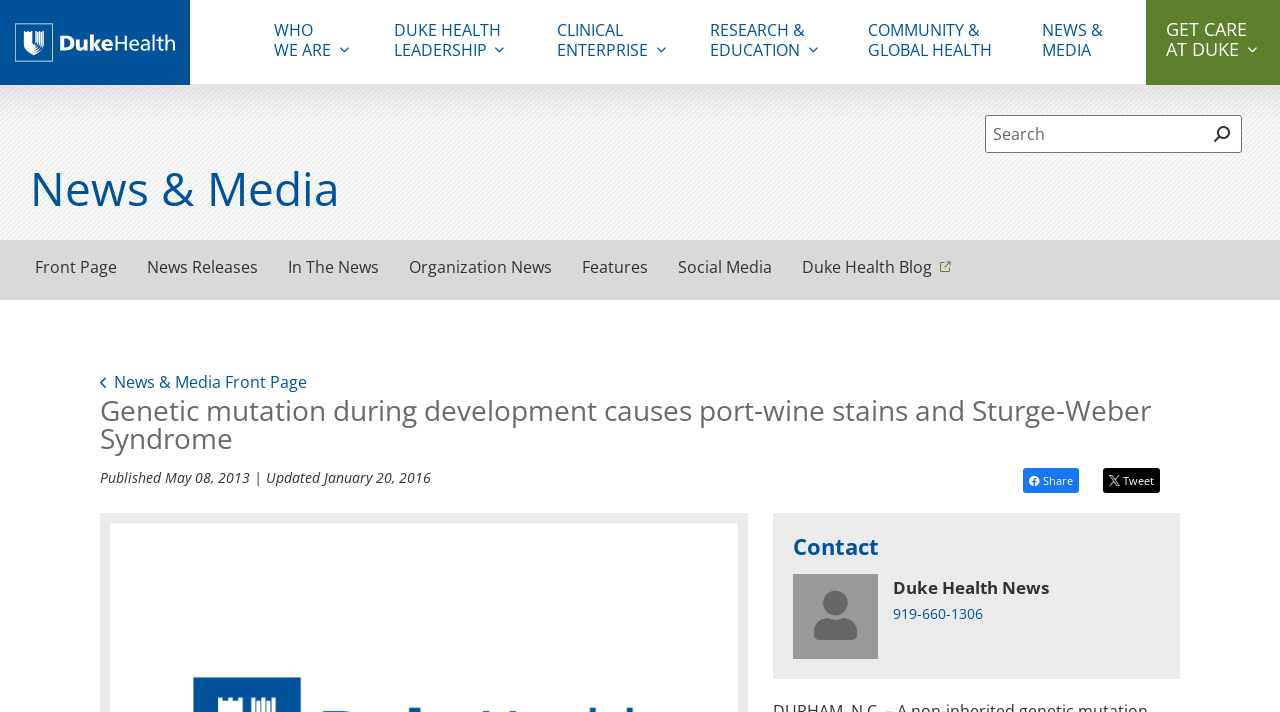Give the bounding box coordinates for the element described by: "parent_node: Search aria-label="Search"".

[0.94, 0.163, 0.969, 0.213]